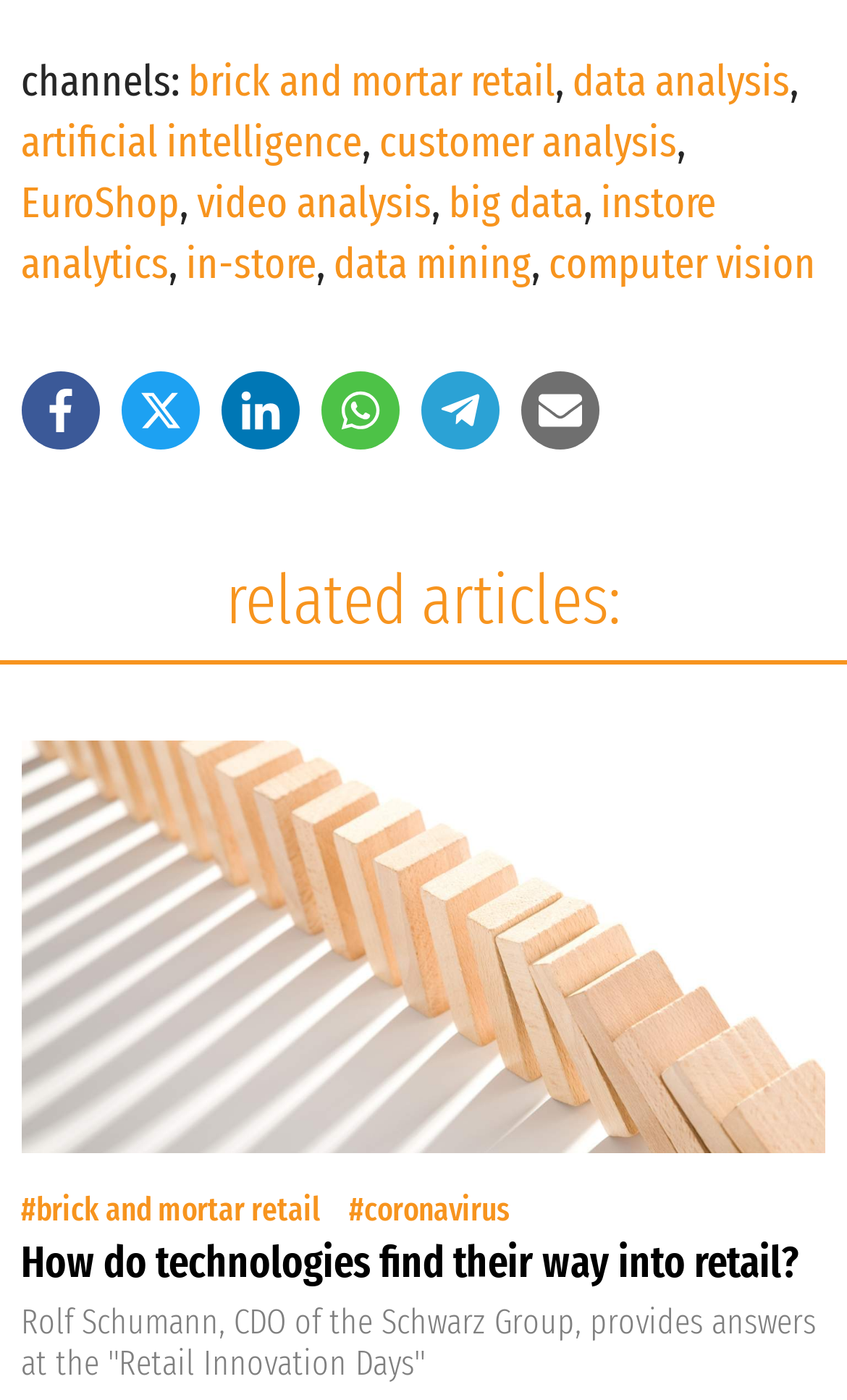Identify the bounding box coordinates of the clickable region to carry out the given instruction: "Visit Travel Diary".

None